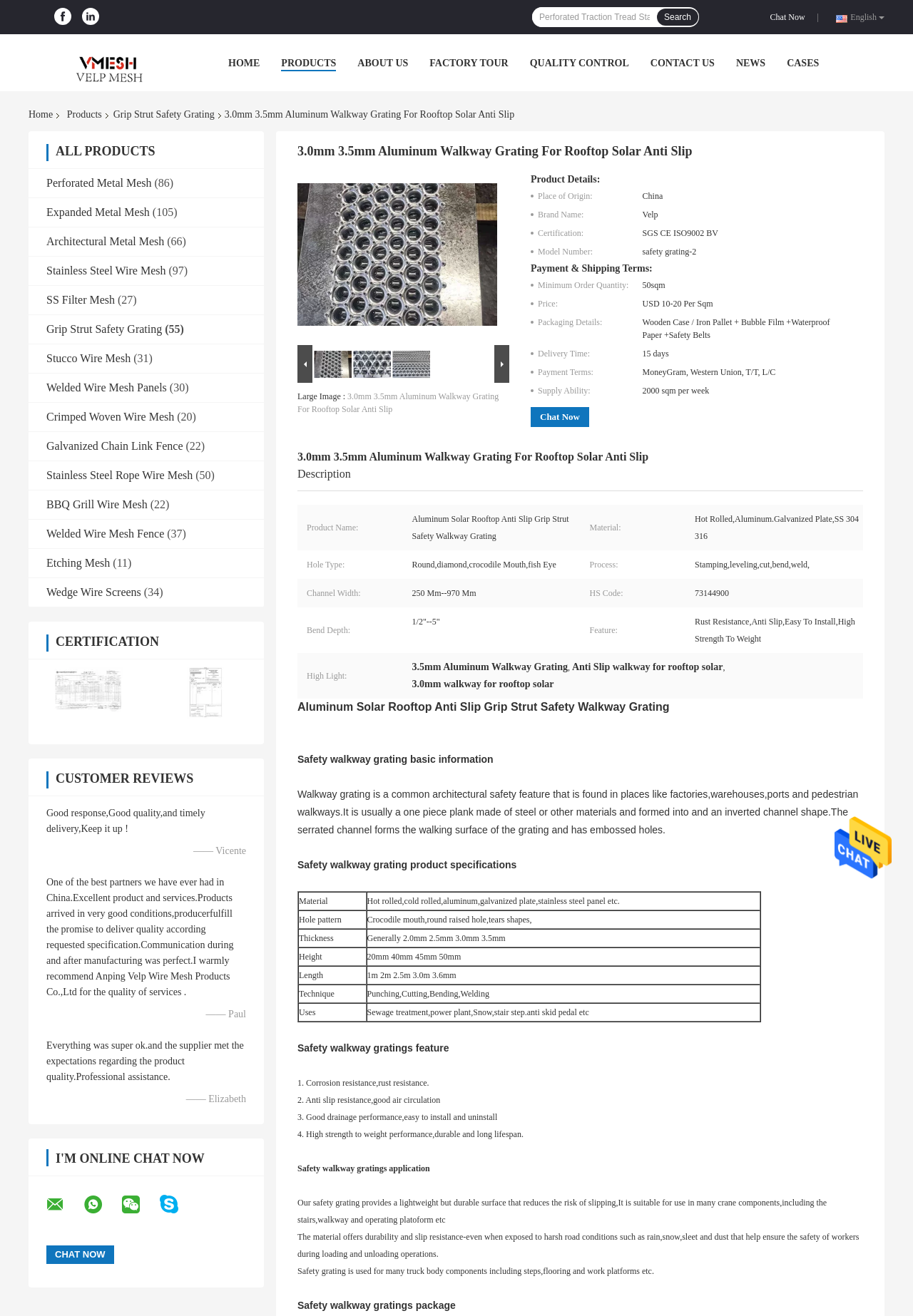Provide a one-word or short-phrase answer to the question:
How many social media links are there?

3